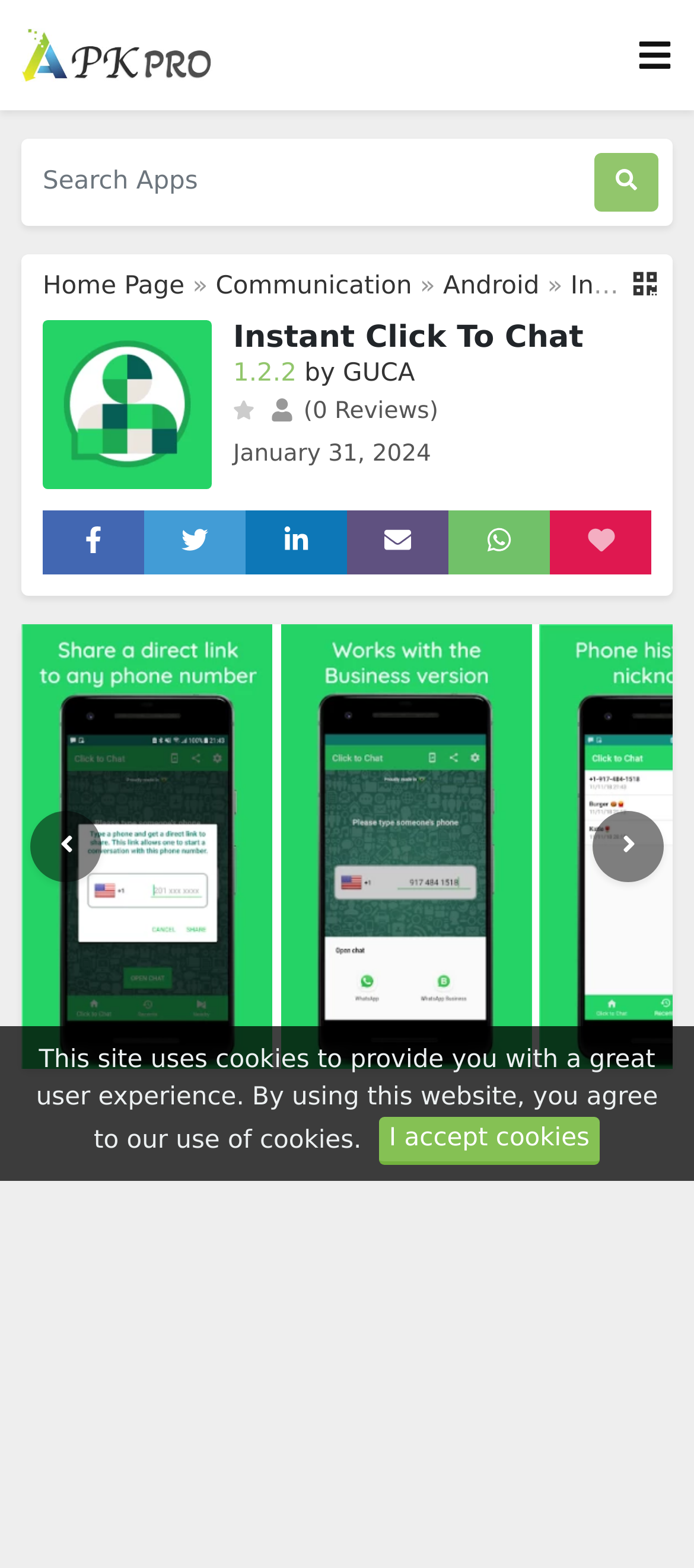Find the bounding box coordinates of the element to click in order to complete this instruction: "Toggle navigation". The bounding box coordinates must be four float numbers between 0 and 1, denoted as [left, top, right, bottom].

[0.918, 0.024, 0.969, 0.047]